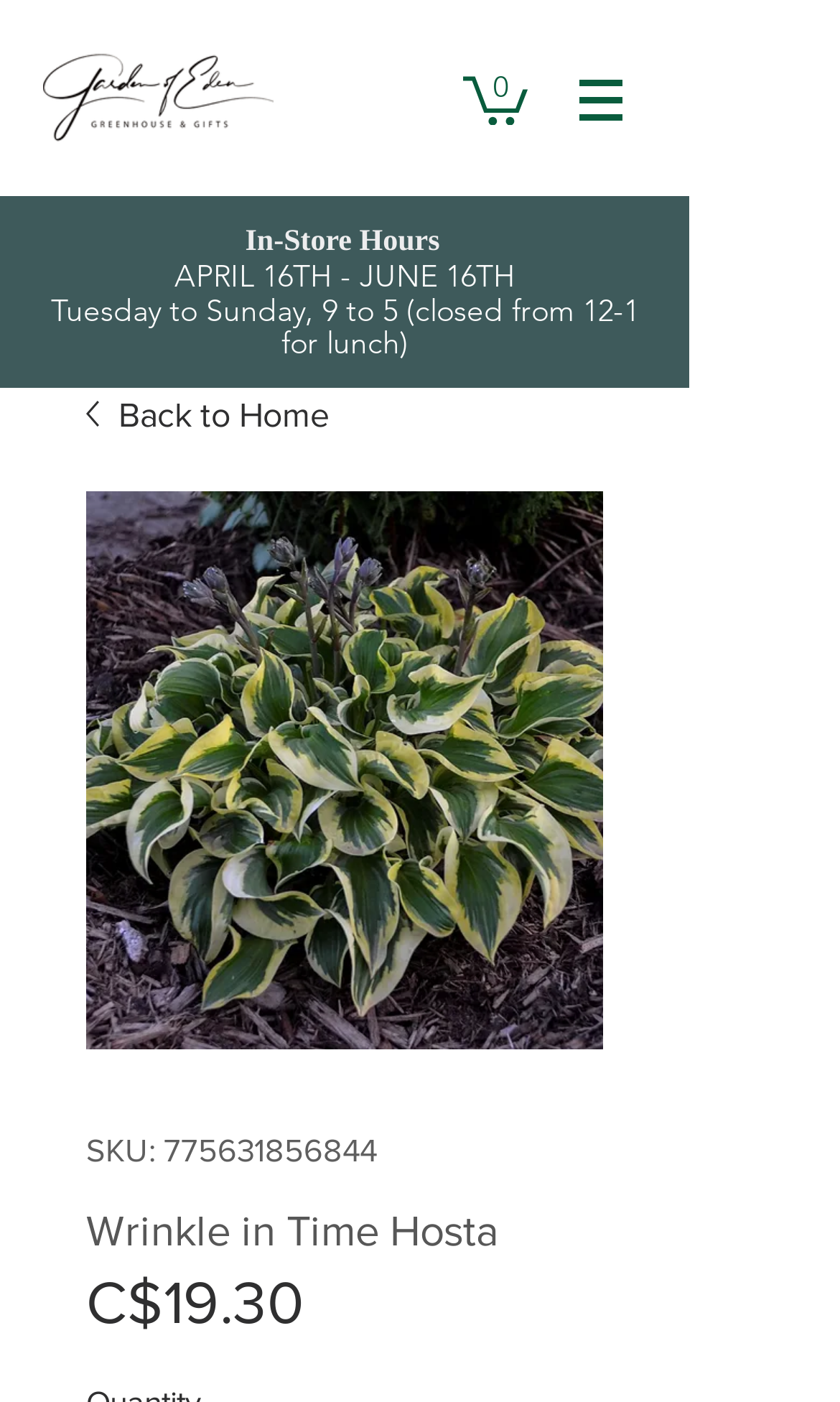Identify and extract the heading text of the webpage.

Wrinkle in Time Hosta